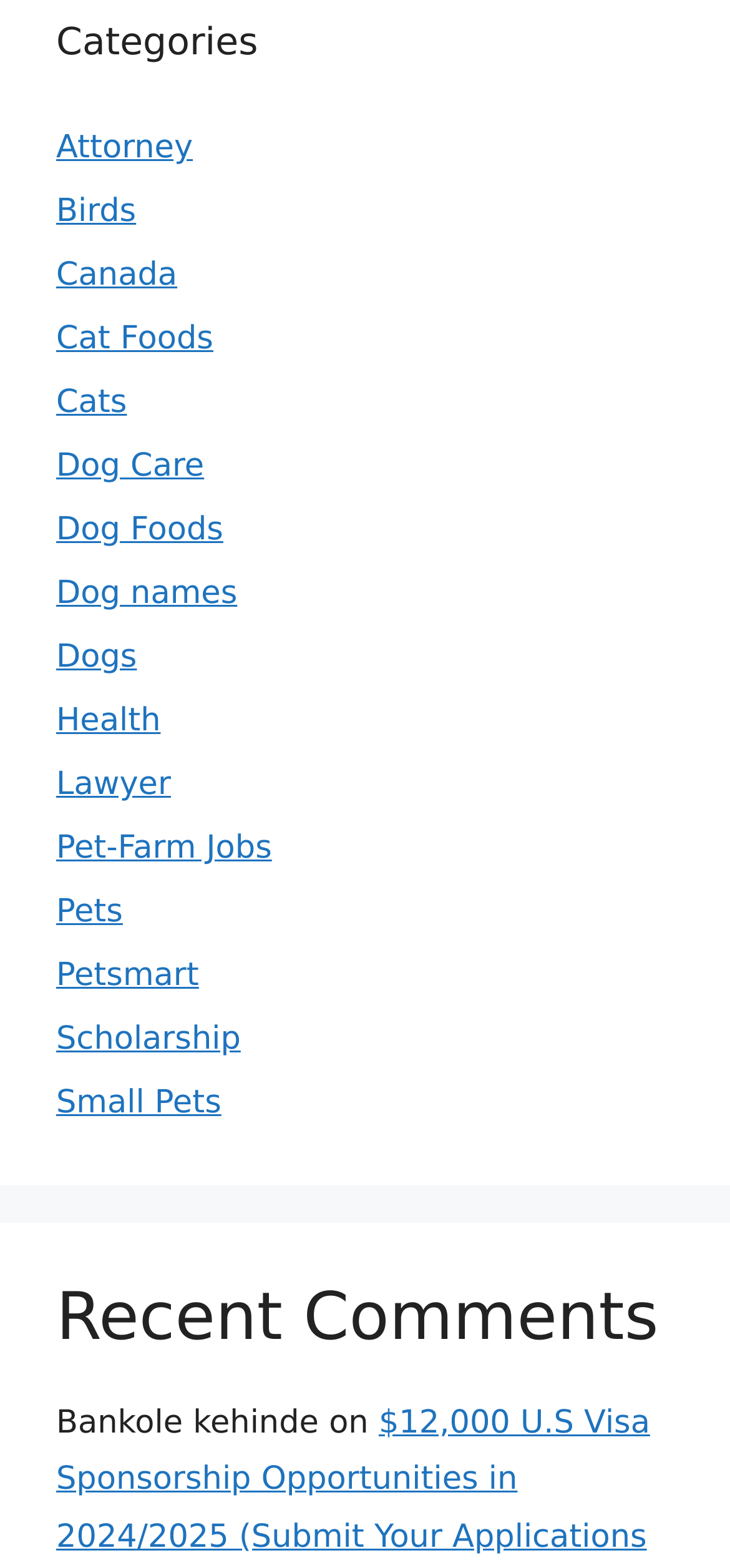Find the bounding box coordinates of the clickable area required to complete the following action: "View Recent Comments".

[0.077, 0.815, 0.923, 0.865]